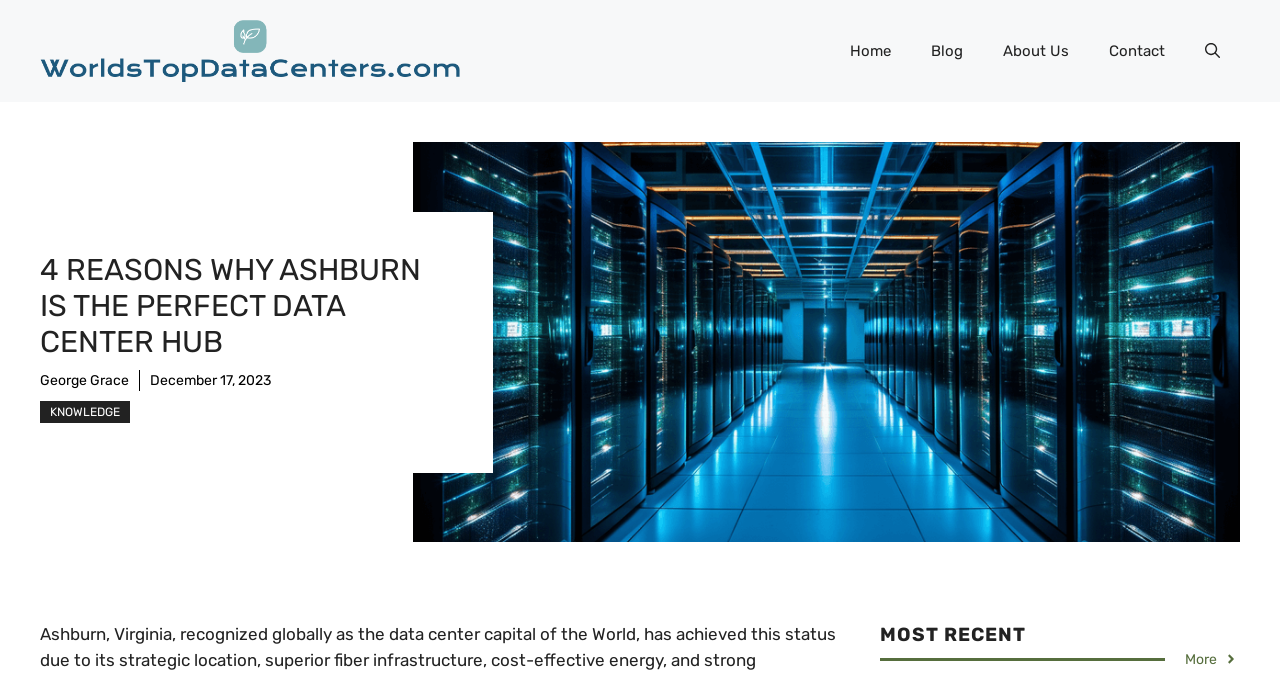Specify the bounding box coordinates of the element's area that should be clicked to execute the given instruction: "View the 'MOST RECENT' section". The coordinates should be four float numbers between 0 and 1, i.e., [left, top, right, bottom].

[0.688, 0.918, 0.969, 0.957]